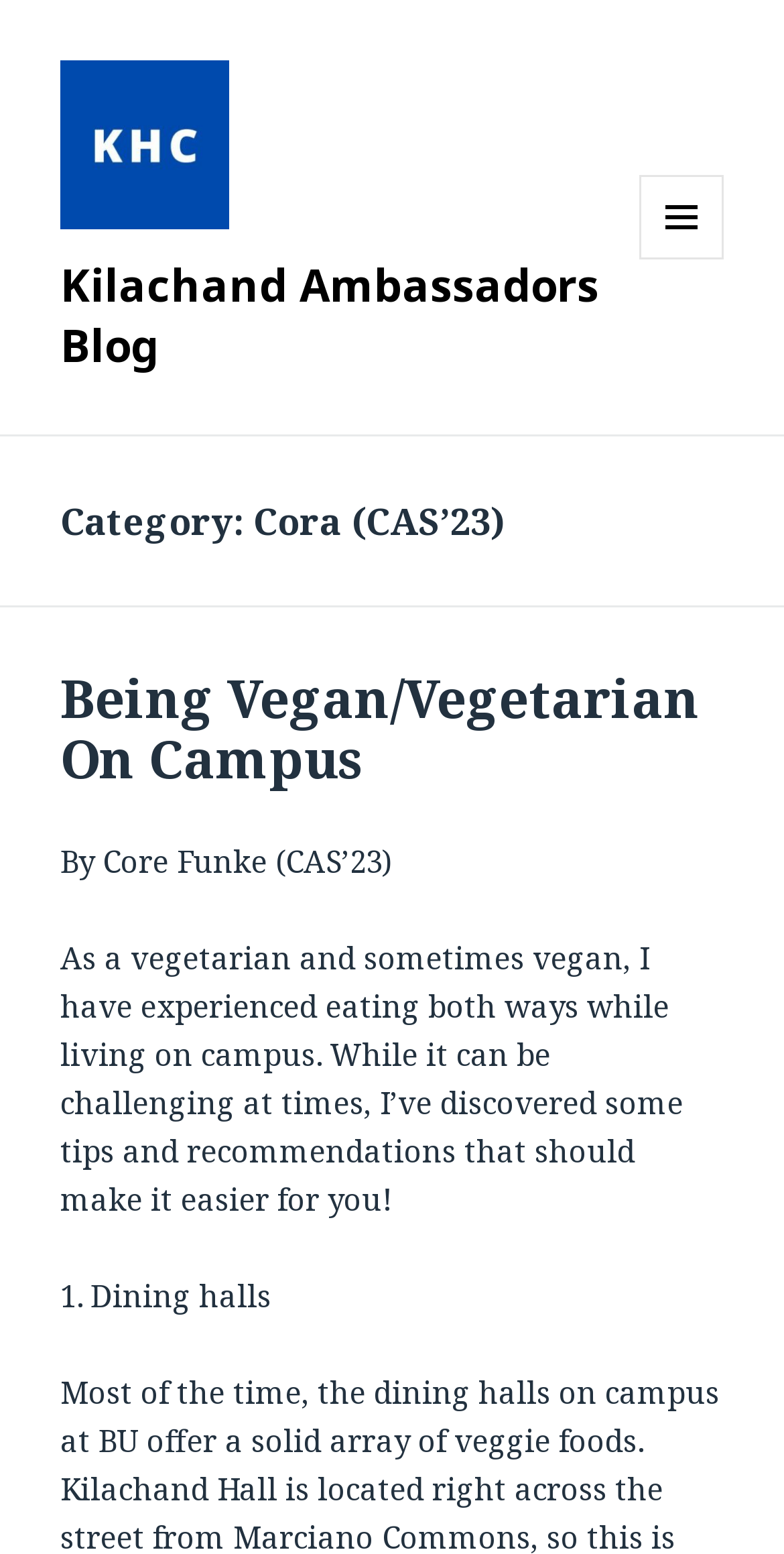What is the title of the blog post?
Give a detailed response to the question by analyzing the screenshot.

I determined the title by looking at the heading 'Being Vegan/Vegetarian On Campus' which is a sub-element of the HeaderAsNonLandmark element.